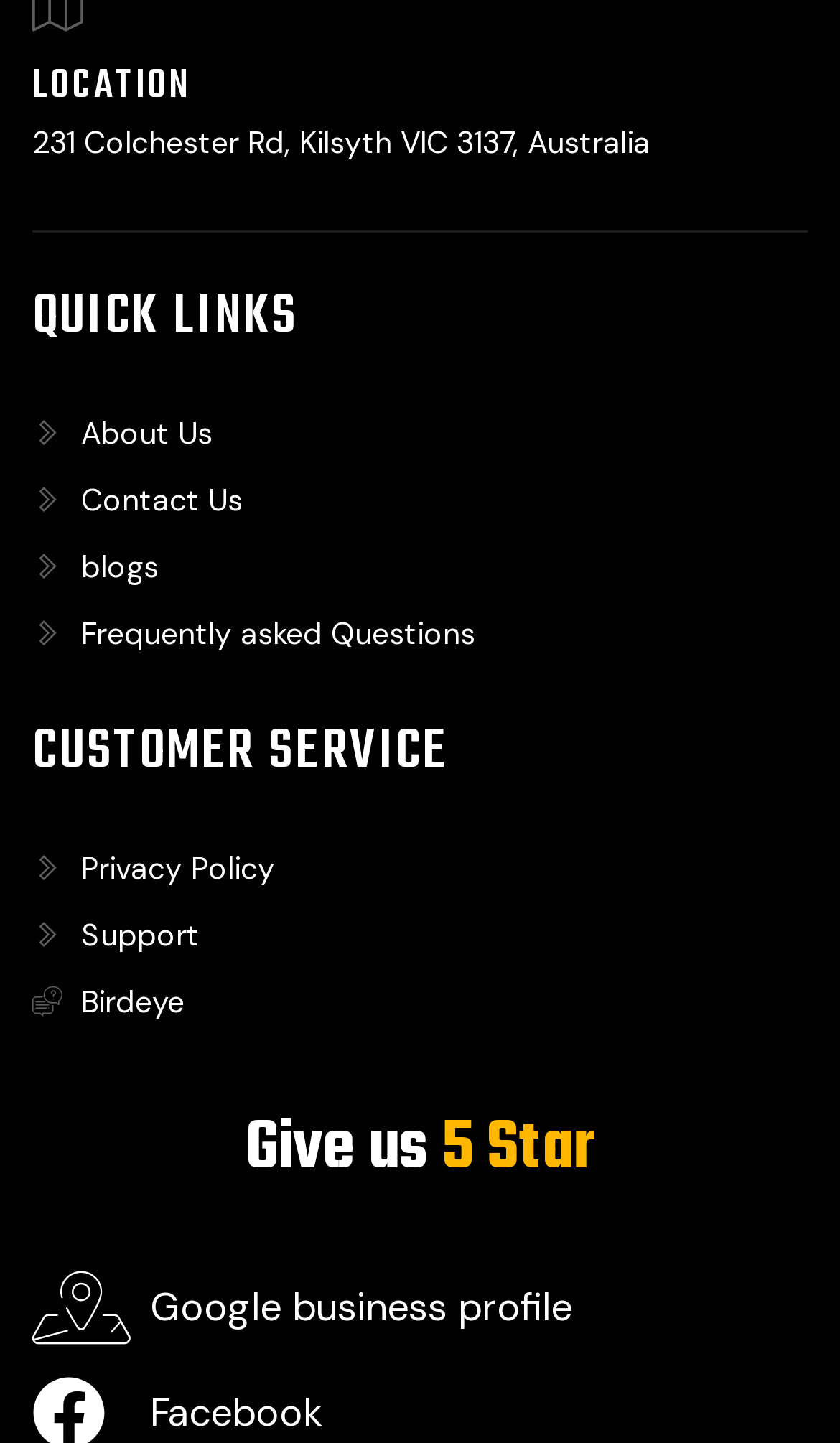Specify the bounding box coordinates (top-left x, top-left y, bottom-right x, bottom-right y) of the UI element in the screenshot that matches this description: Google business profile

[0.038, 0.881, 0.962, 0.932]